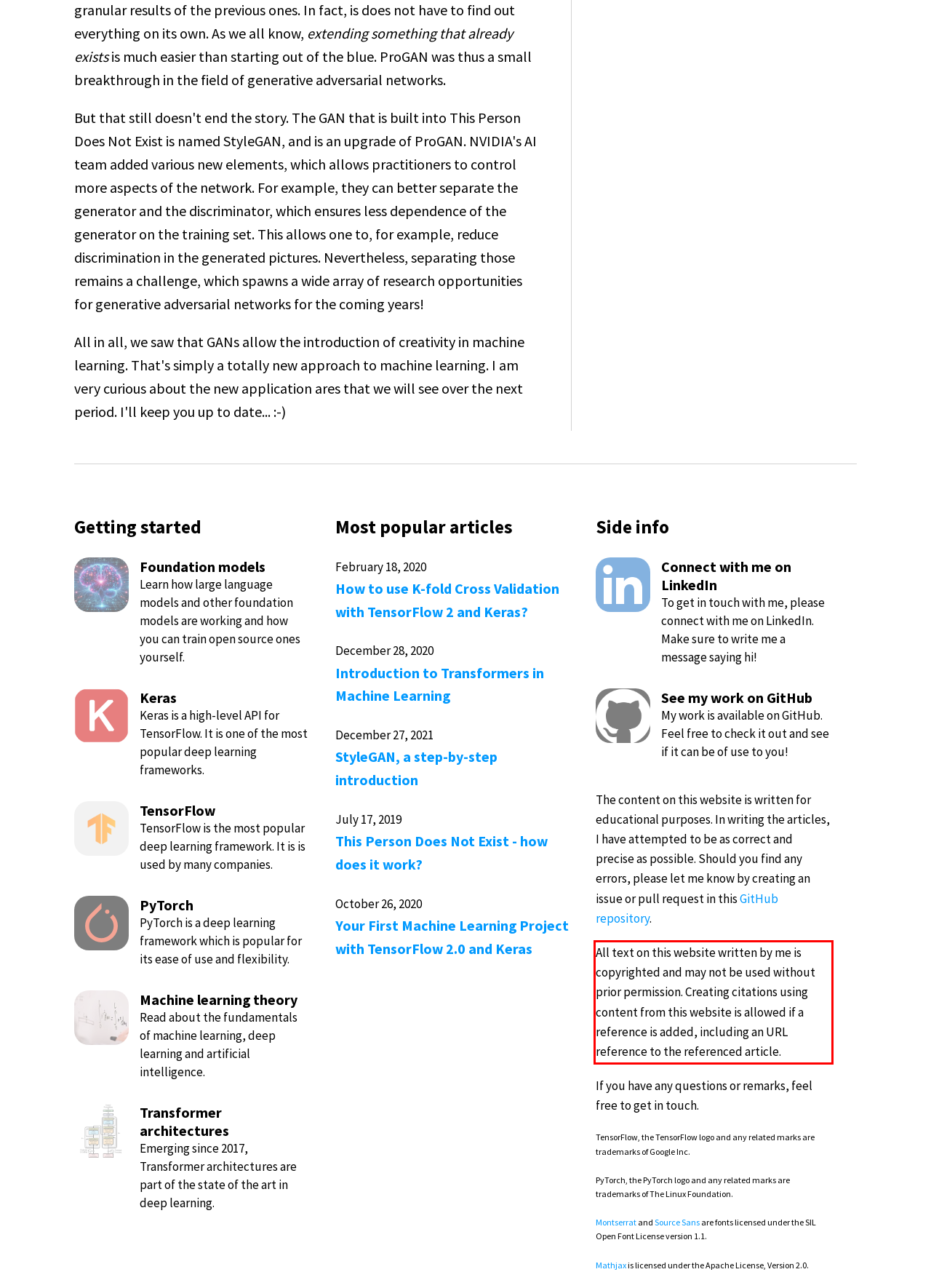Please extract the text content from the UI element enclosed by the red rectangle in the screenshot.

All text on this website written by me is copyrighted and may not be used without prior permission. Creating citations using content from this website is allowed if a reference is added, including an URL reference to the referenced article.